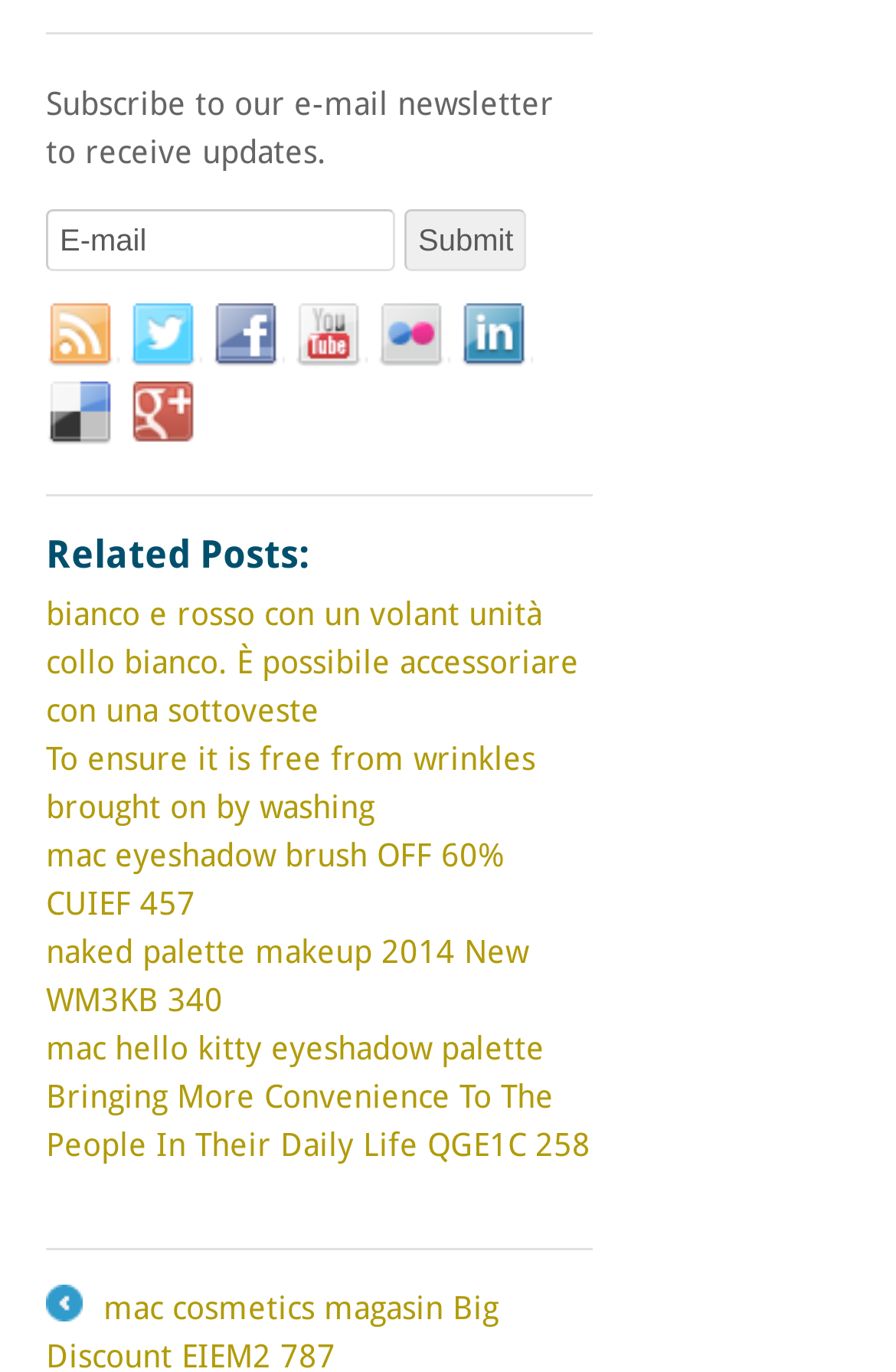Respond to the following query with just one word or a short phrase: 
What is the topic of the related posts?

Makeup and fashion